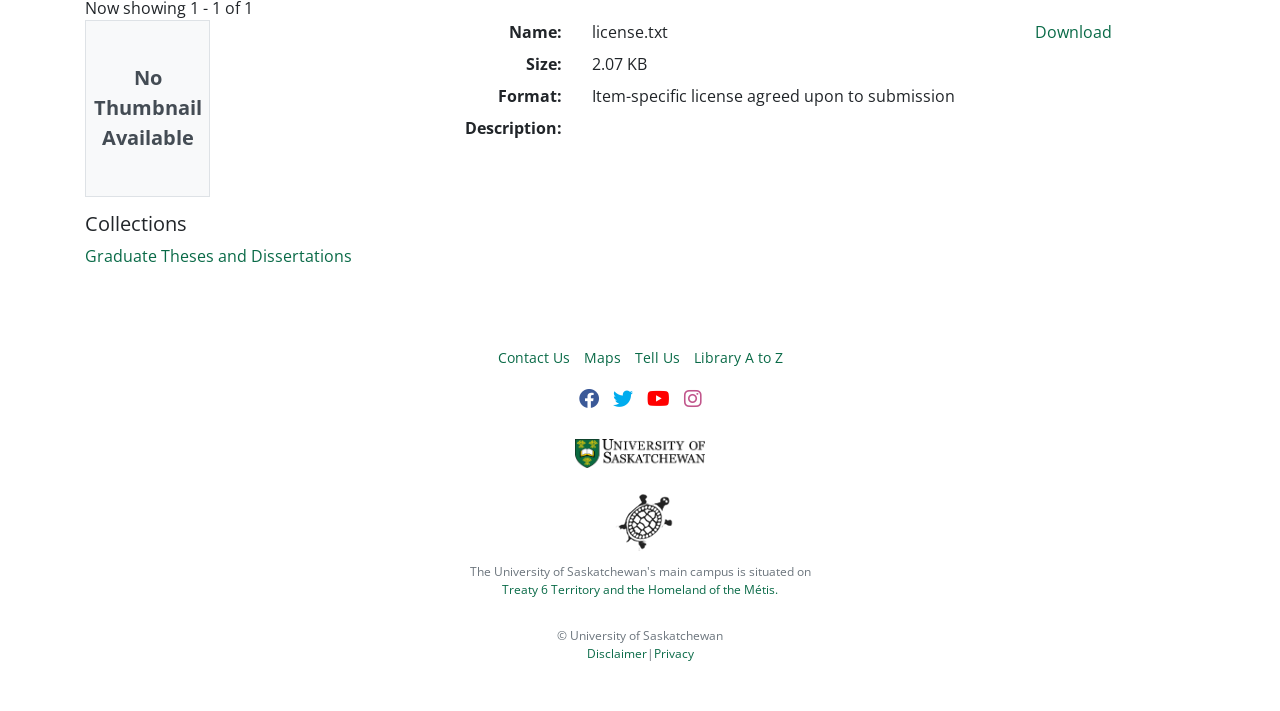Determine the bounding box coordinates of the clickable area required to perform the following instruction: "Go to Graduate Theses and Dissertations". The coordinates should be represented as four float numbers between 0 and 1: [left, top, right, bottom].

[0.066, 0.344, 0.275, 0.375]